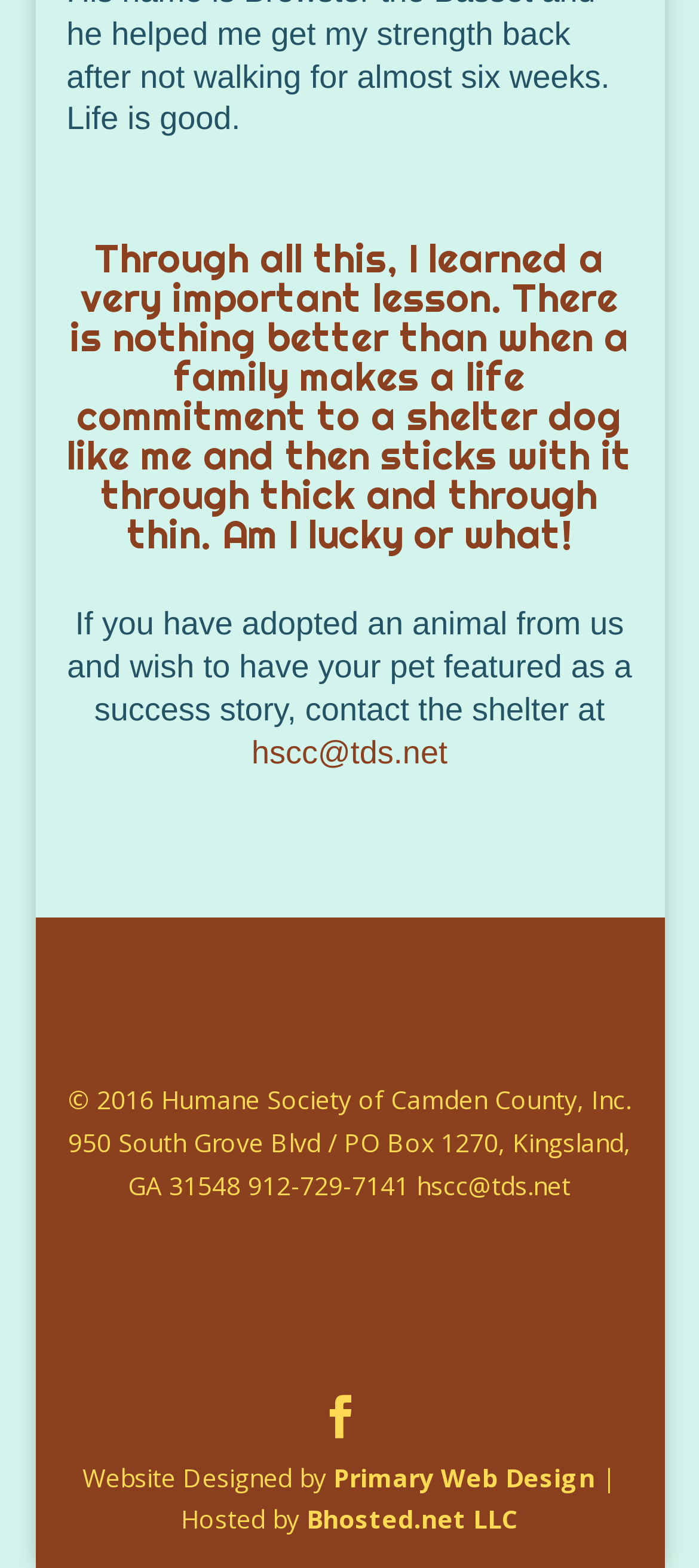Give the bounding box coordinates for this UI element: "Bhosted.net LLC". The coordinates should be four float numbers between 0 and 1, arranged as [left, top, right, bottom].

[0.438, 0.958, 0.741, 0.98]